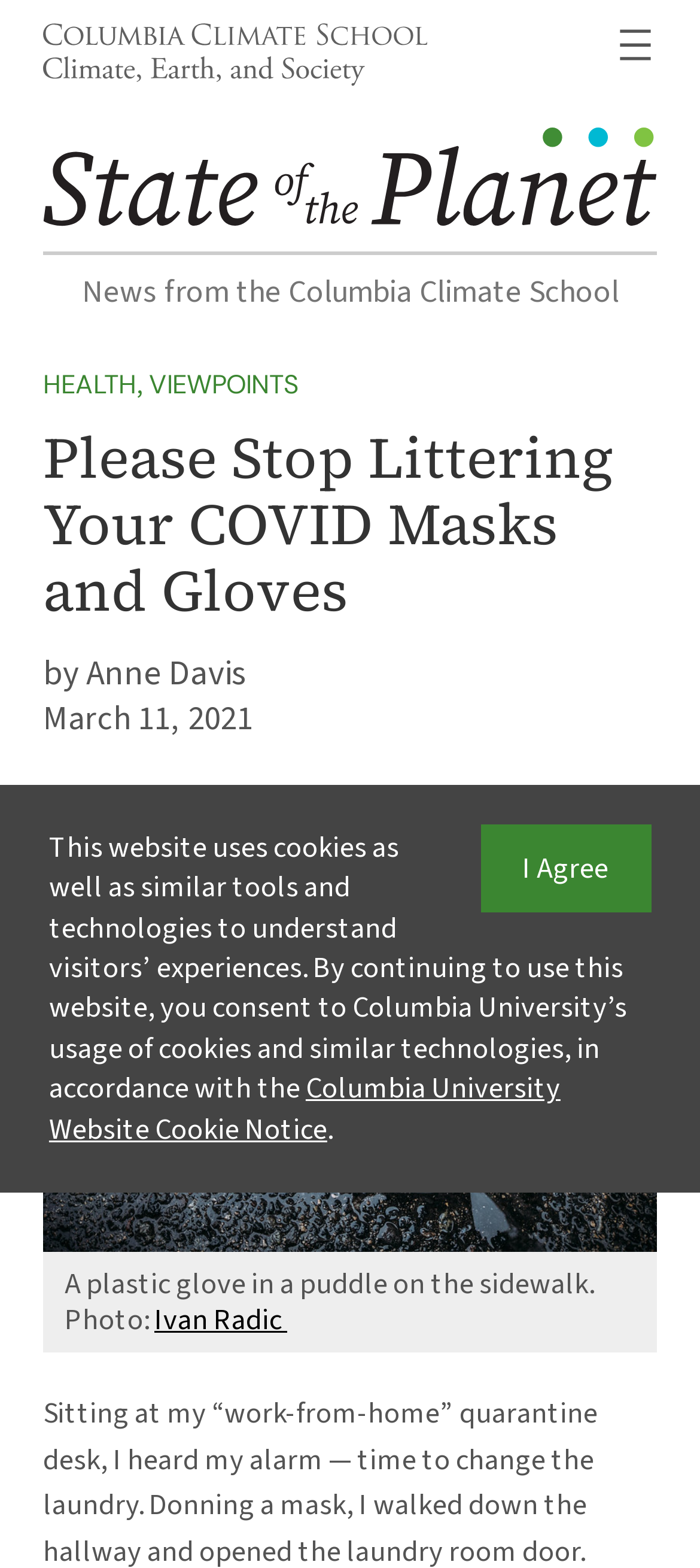Find and specify the bounding box coordinates that correspond to the clickable region for the instruction: "Visit the Columbia Climate School website".

[0.062, 0.035, 0.611, 0.061]